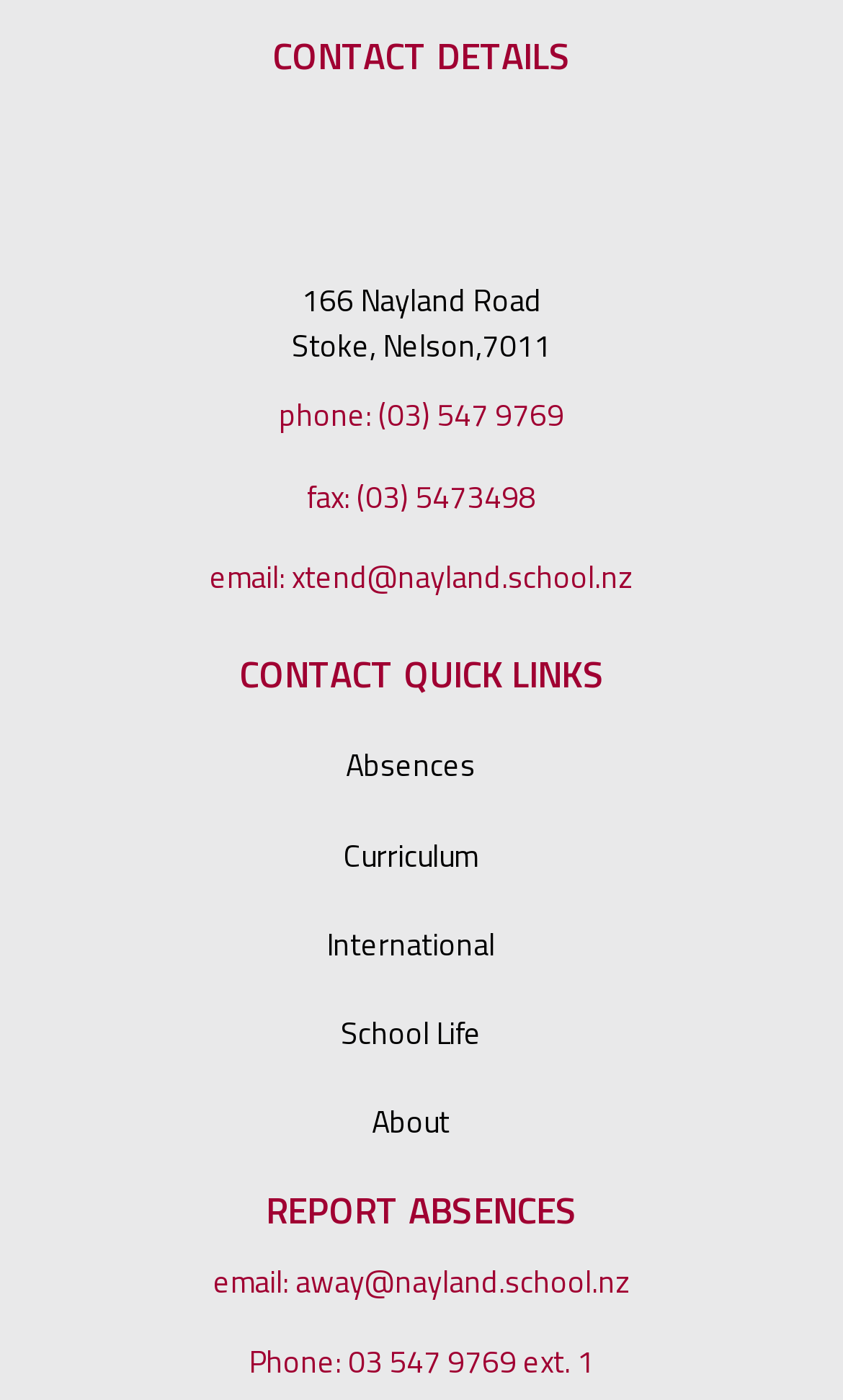Could you find the bounding box coordinates of the clickable area to complete this instruction: "Call the school"?

[0.331, 0.28, 0.669, 0.313]